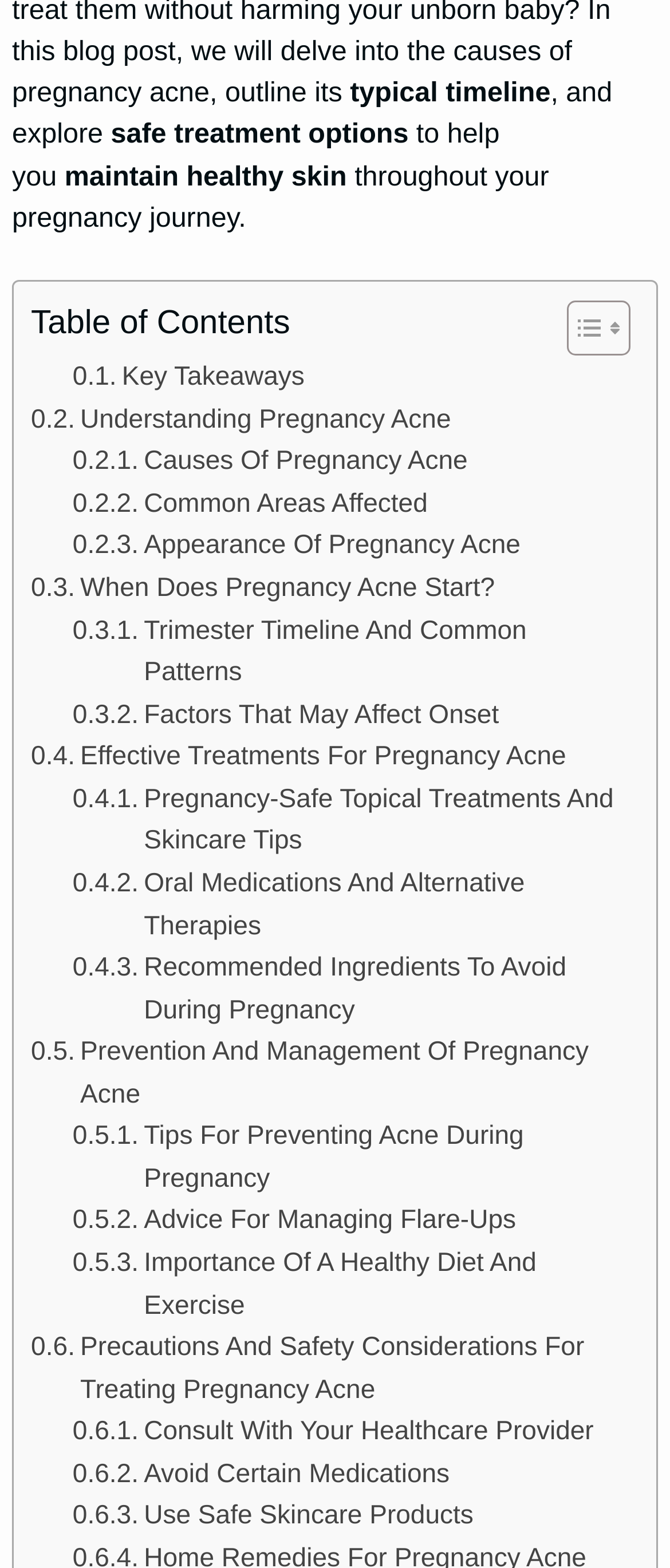Provide a short answer using a single word or phrase for the following question: 
How many links are available on this webpage?

20